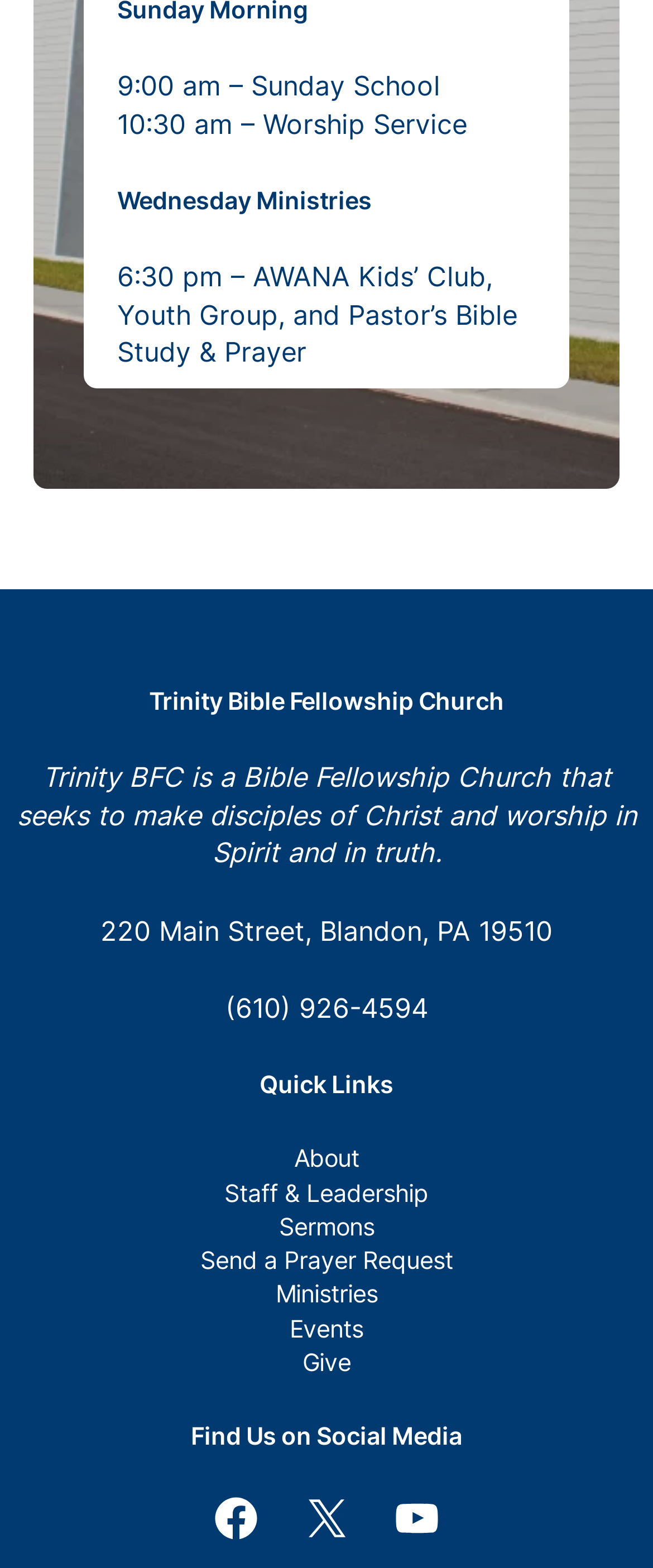Answer the following in one word or a short phrase: 
What social media platforms can I find Trinity Bible Fellowship Church on?

Facebook, X, YouTube